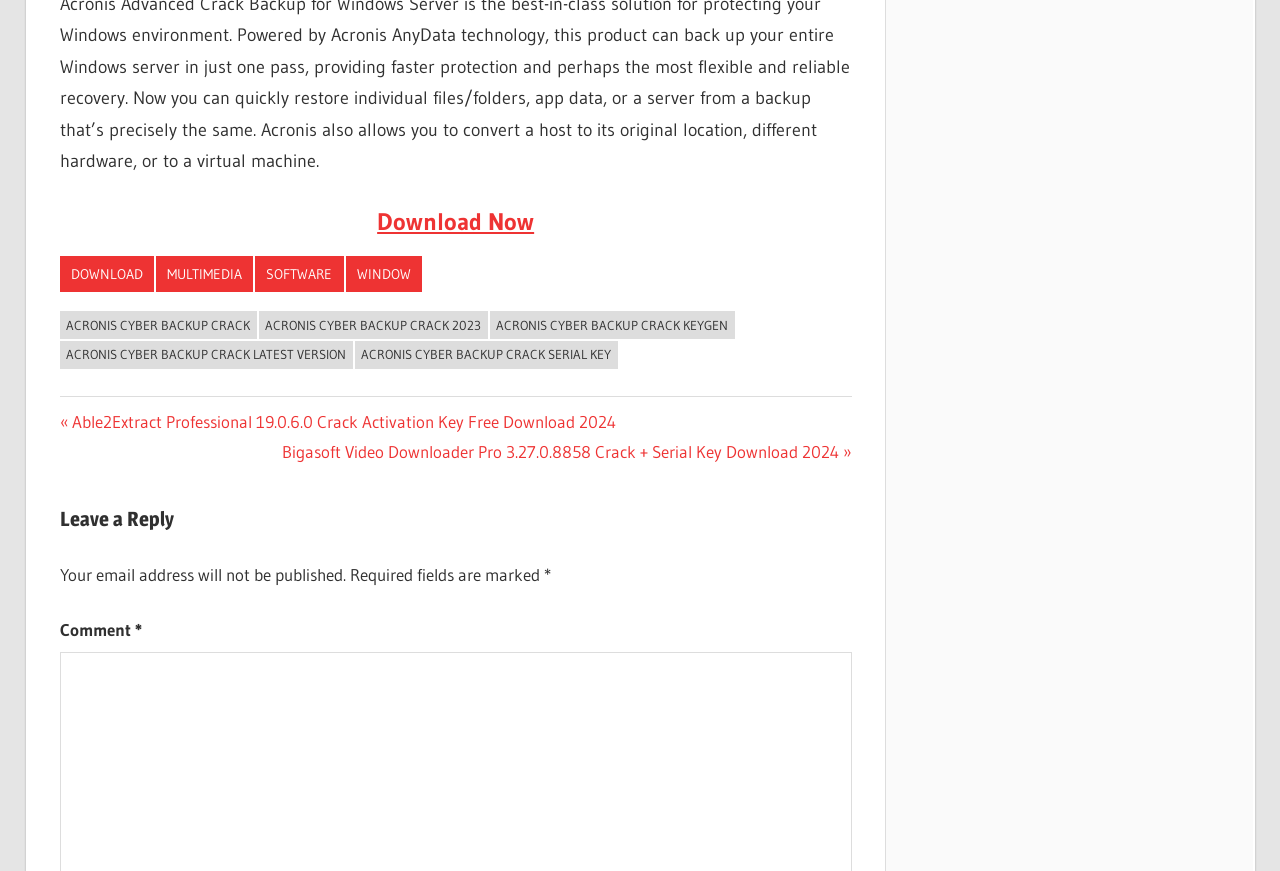Can you identify the bounding box coordinates of the clickable region needed to carry out this instruction: 'Go to the 'SOFTWARE' page'? The coordinates should be four float numbers within the range of 0 to 1, stated as [left, top, right, bottom].

[0.199, 0.294, 0.268, 0.335]